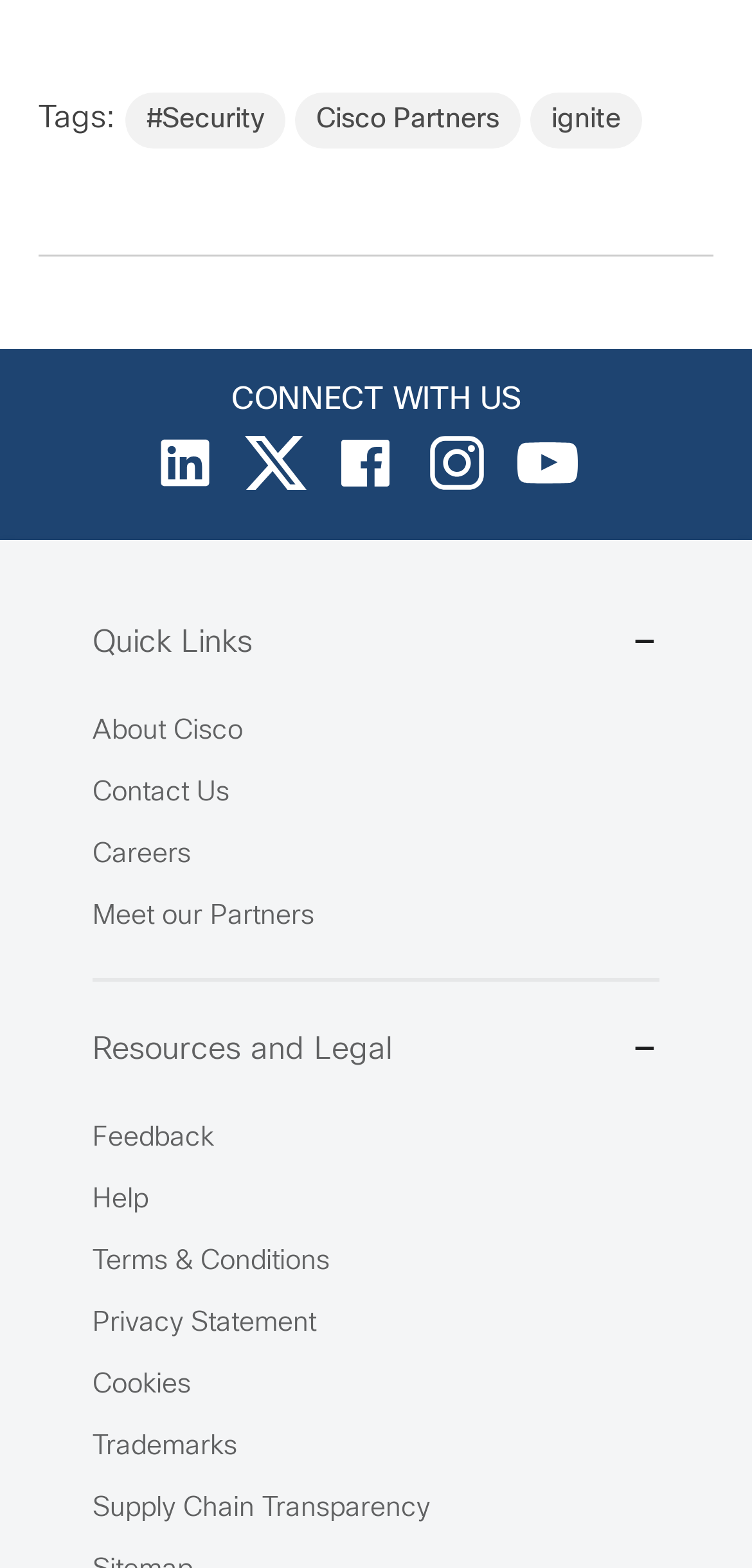Determine the bounding box for the described HTML element: "#Security". Ensure the coordinates are four float numbers between 0 and 1 in the format [left, top, right, bottom].

[0.167, 0.059, 0.379, 0.094]